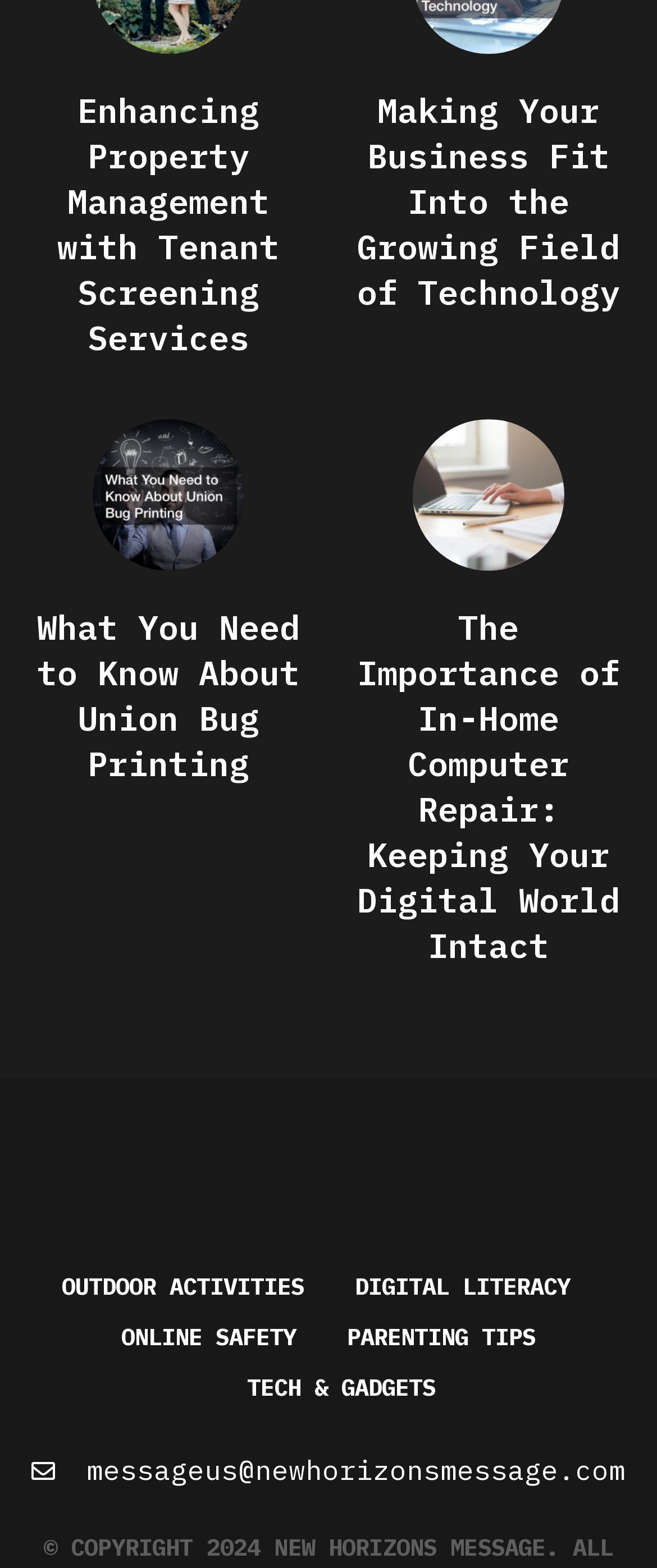Pinpoint the bounding box coordinates of the element you need to click to execute the following instruction: "Learn about 'The Importance of In-Home Computer Repair: Keeping Your Digital World Intact'". The bounding box should be represented by four float numbers between 0 and 1, in the format [left, top, right, bottom].

[0.538, 0.385, 0.949, 0.617]